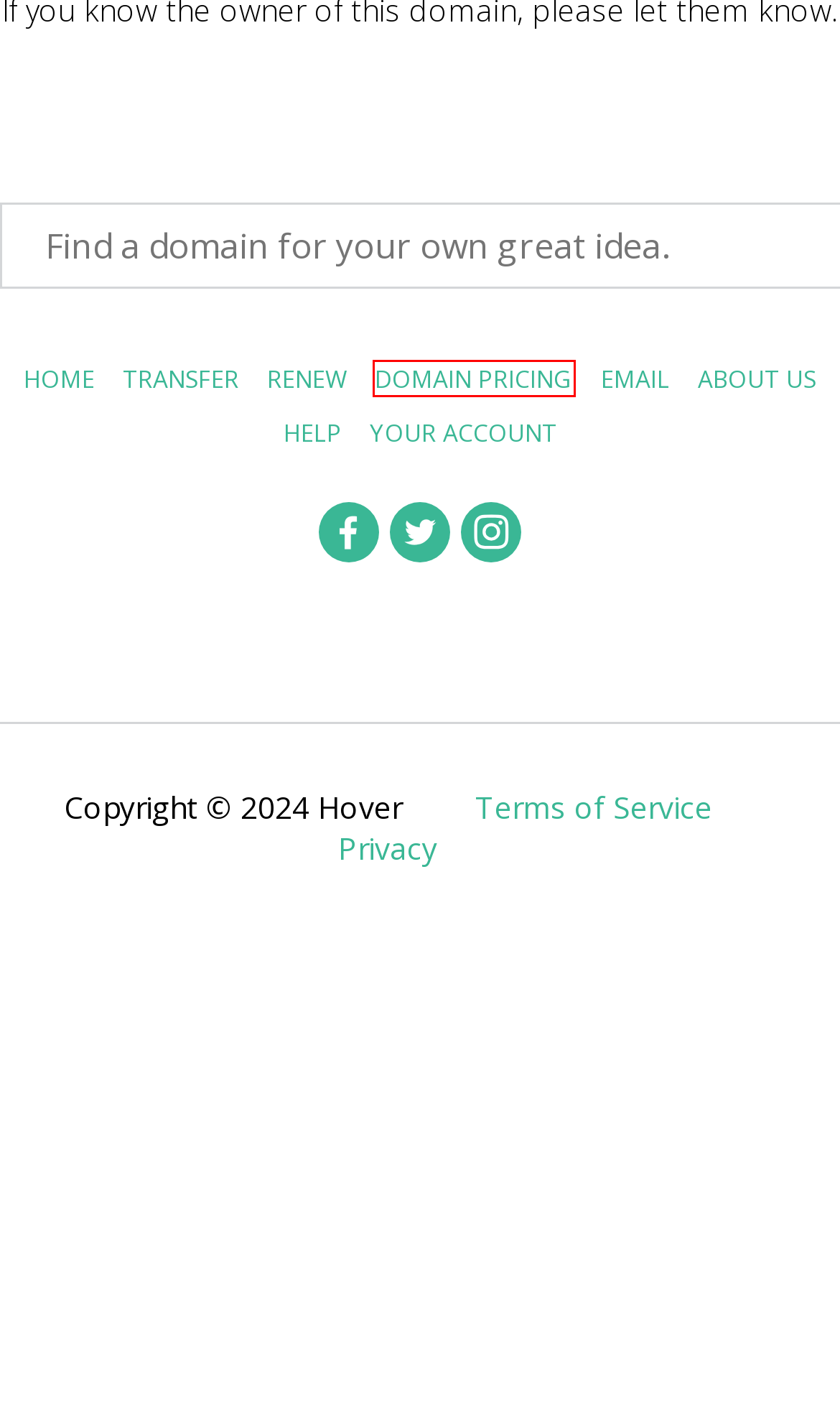Consider the screenshot of a webpage with a red bounding box around an element. Select the webpage description that best corresponds to the new page after clicking the element inside the red bounding box. Here are the candidates:
A. Sign In - Hover
B. Domain Renewals | Get The Best Renewal Prices At Hover
C. About Us | Hover.com
D. Domain Name Prices | Find A Website Domain at Hover
E. Privacy Policy | Hover.com
F. Domain Email | Buy An Email Address From Hover Today
G. Terms of service | Hover.com
H. Domain Names | Buy Domains & Email At Hover.com

D